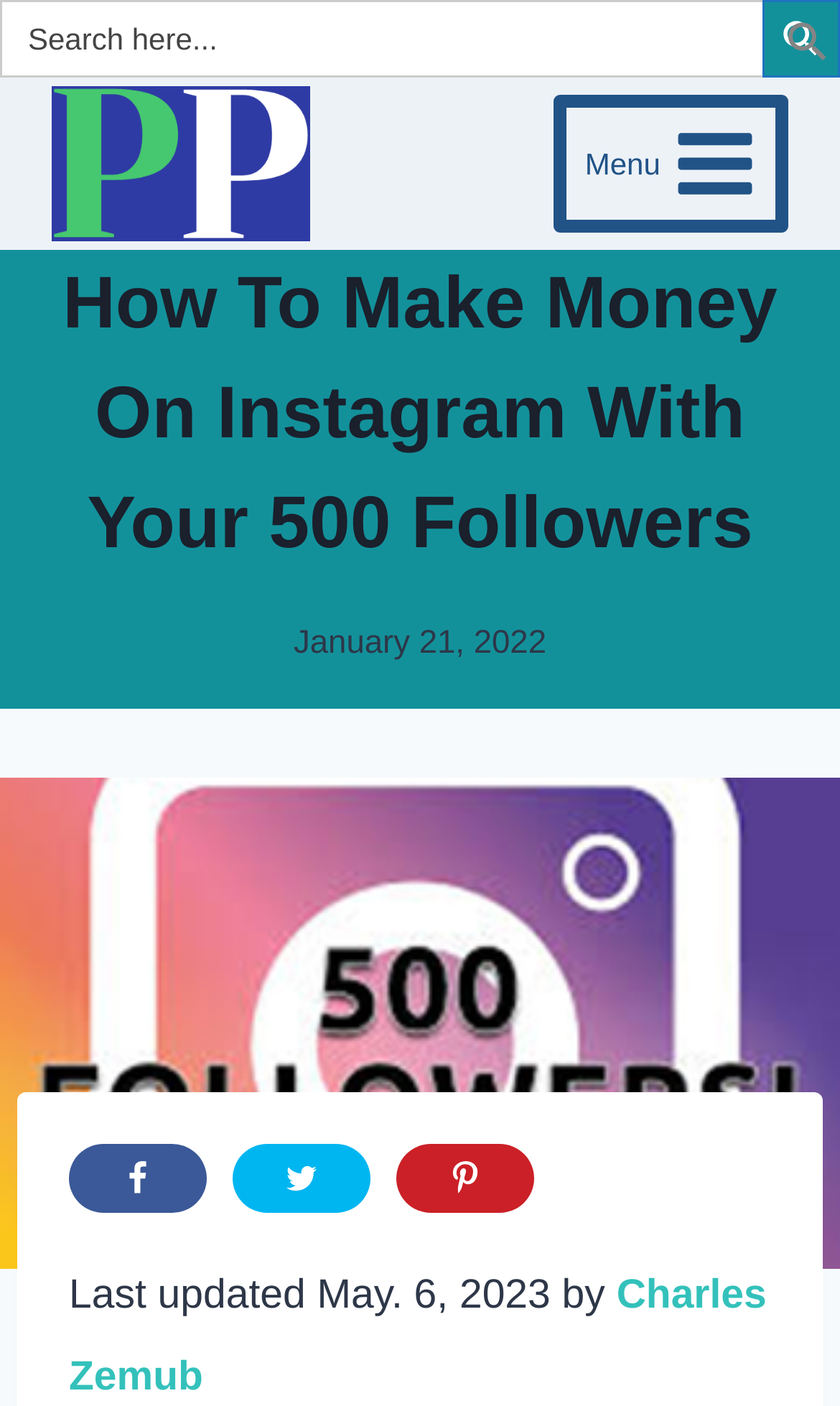Please find and generate the text of the main heading on the webpage.

How To Make Money On Instagram With Your 500 Followers